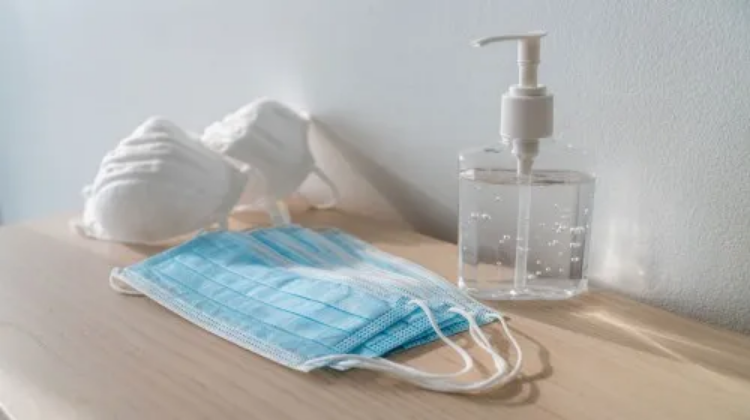What type of shoes are visible in the background?
Ensure your answer is thorough and detailed.

The caption specifically mentions a pair of white athletic shoes in the background, which adds a casual touch to the setting and suggests an active lifestyle.